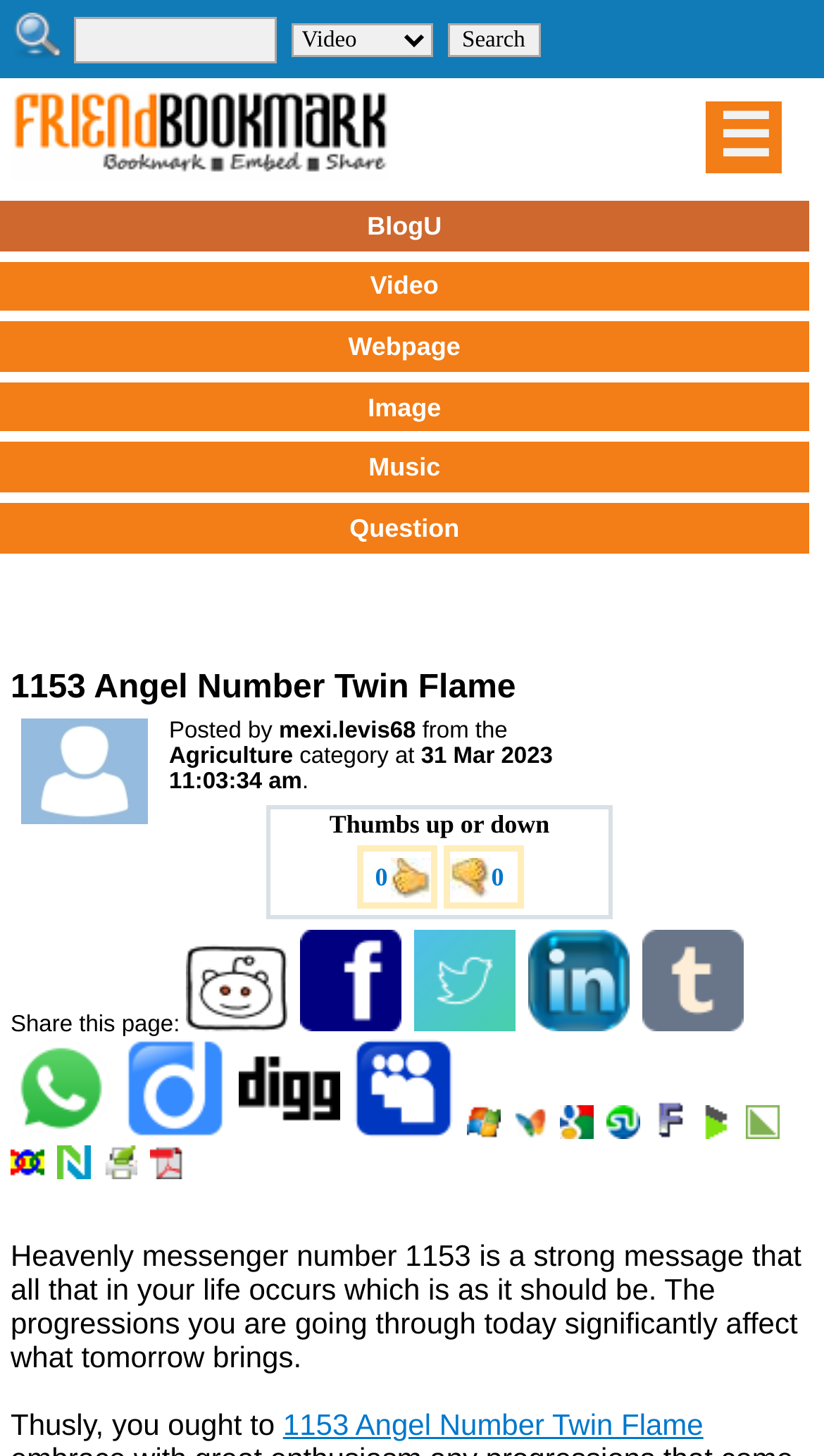What is the purpose of the search button?
Answer the question with a single word or phrase derived from the image.

To search